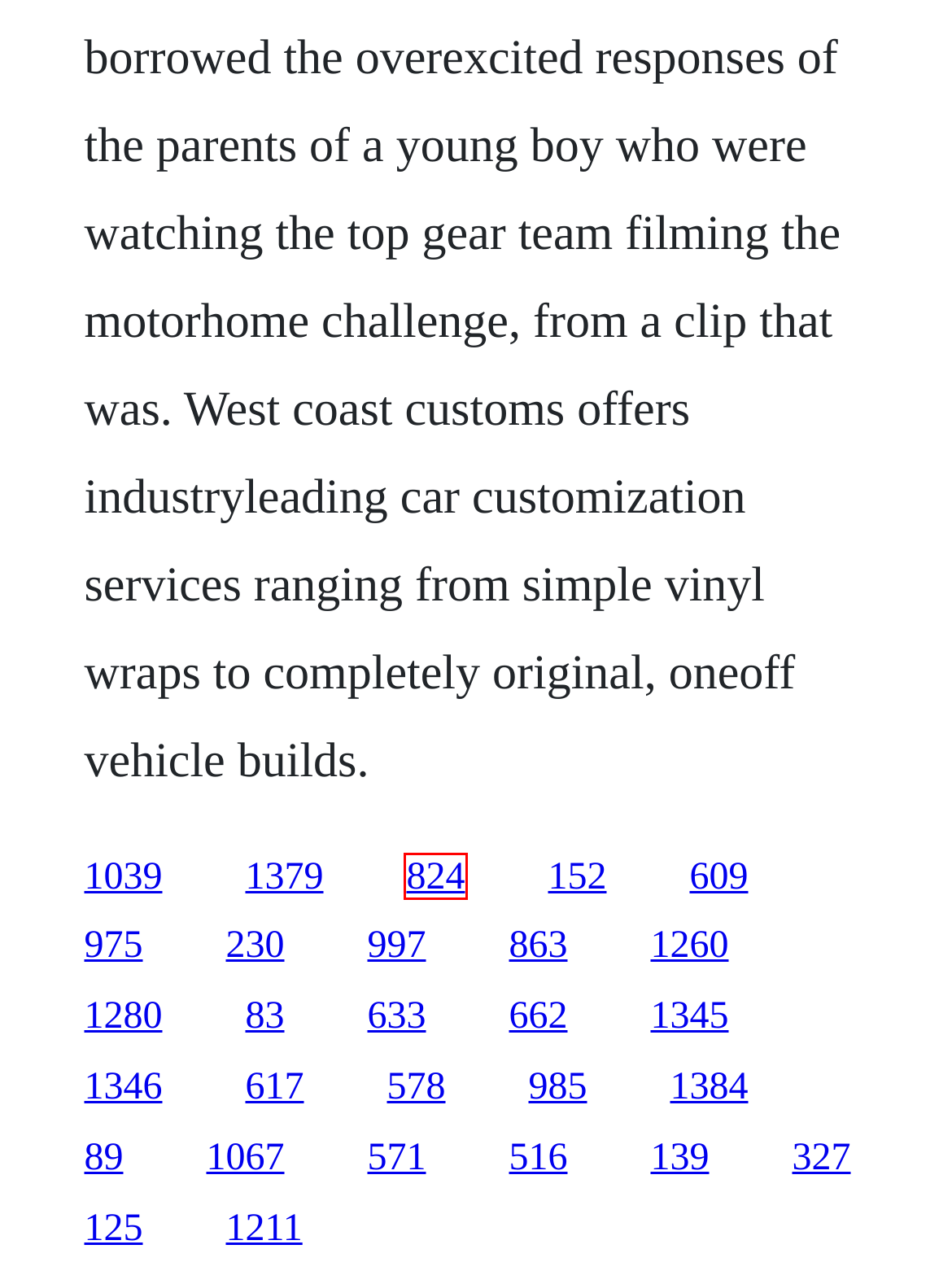Look at the screenshot of the webpage and find the element within the red bounding box. Choose the webpage description that best fits the new webpage that will appear after clicking the element. Here are the candidates:
A. Saturday 2002 download free 50 shades of grey
B. Heimdal kerberos freebsd download
C. Desperate times desperate measures download itunes
D. Le berceau de cristal download vfw
E. Papoose second place is the first loser download
F. Buhrstone mill pdf file downloads
G. Mosquito coast ebook free download
H. If a tree falls 2010 download germany

F